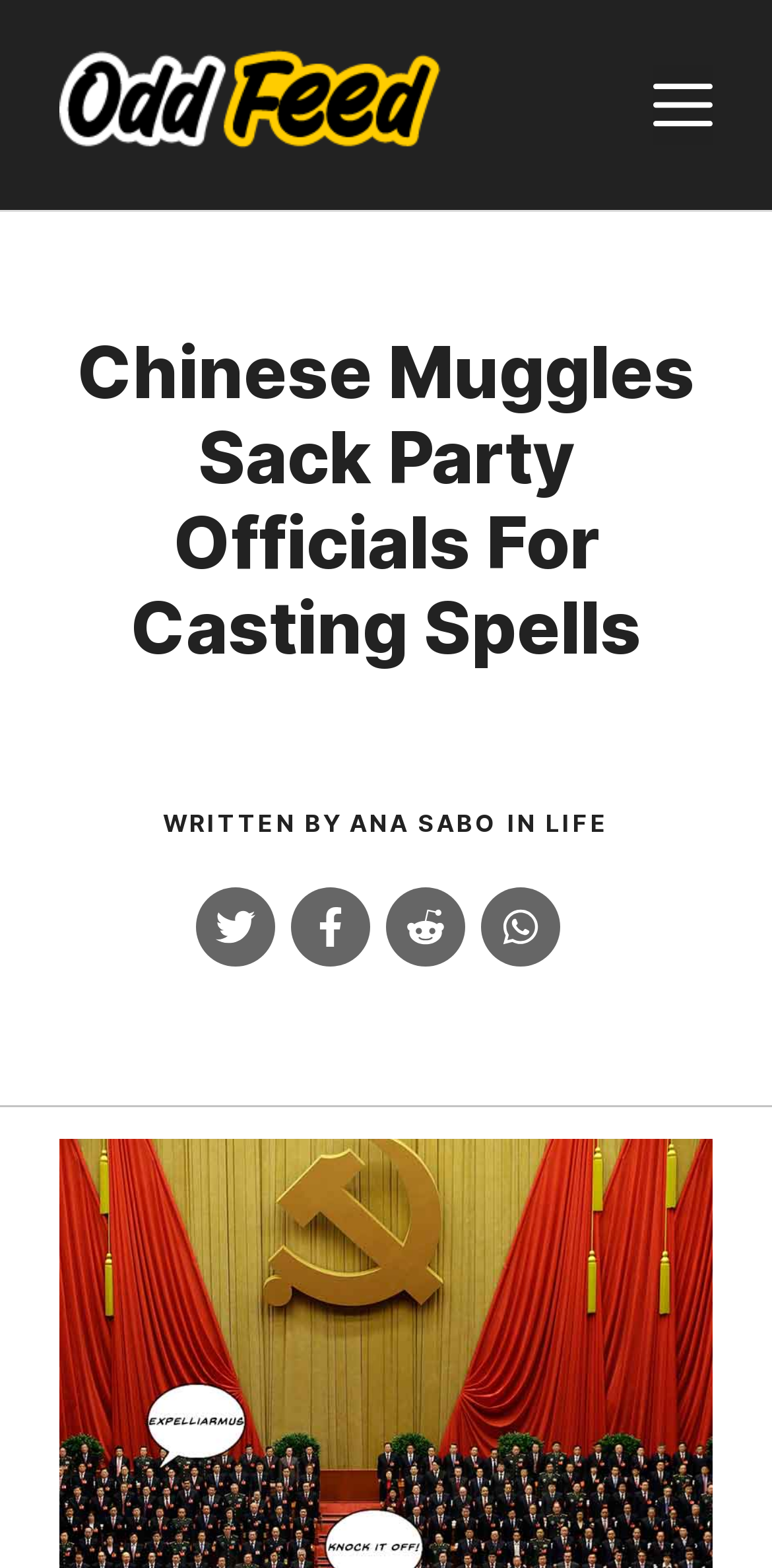What is the name of the website?
Please interpret the details in the image and answer the question thoroughly.

The name of the website can be determined by looking at the banner element at the top of the webpage, which contains a link with the text 'OddFeed'.